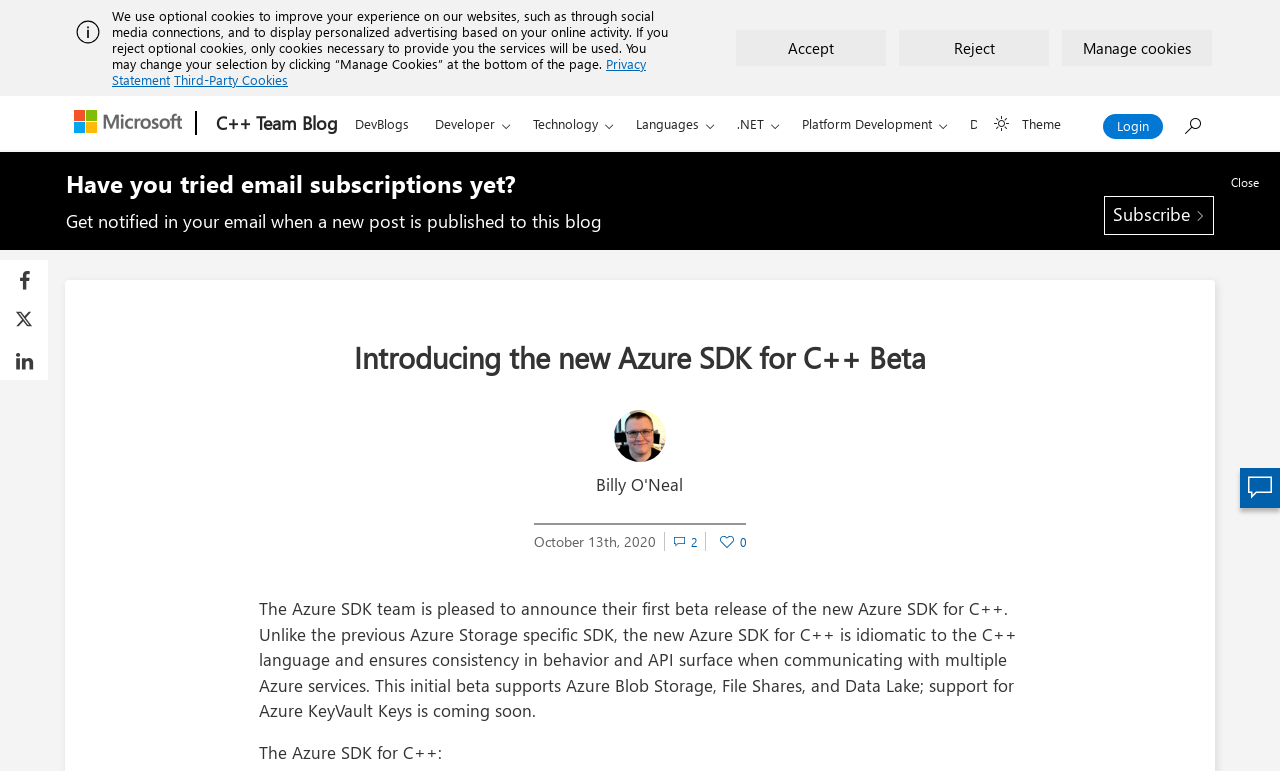Find and indicate the bounding box coordinates of the region you should select to follow the given instruction: "Click the C++ Team Blog link".

[0.161, 0.126, 0.269, 0.196]